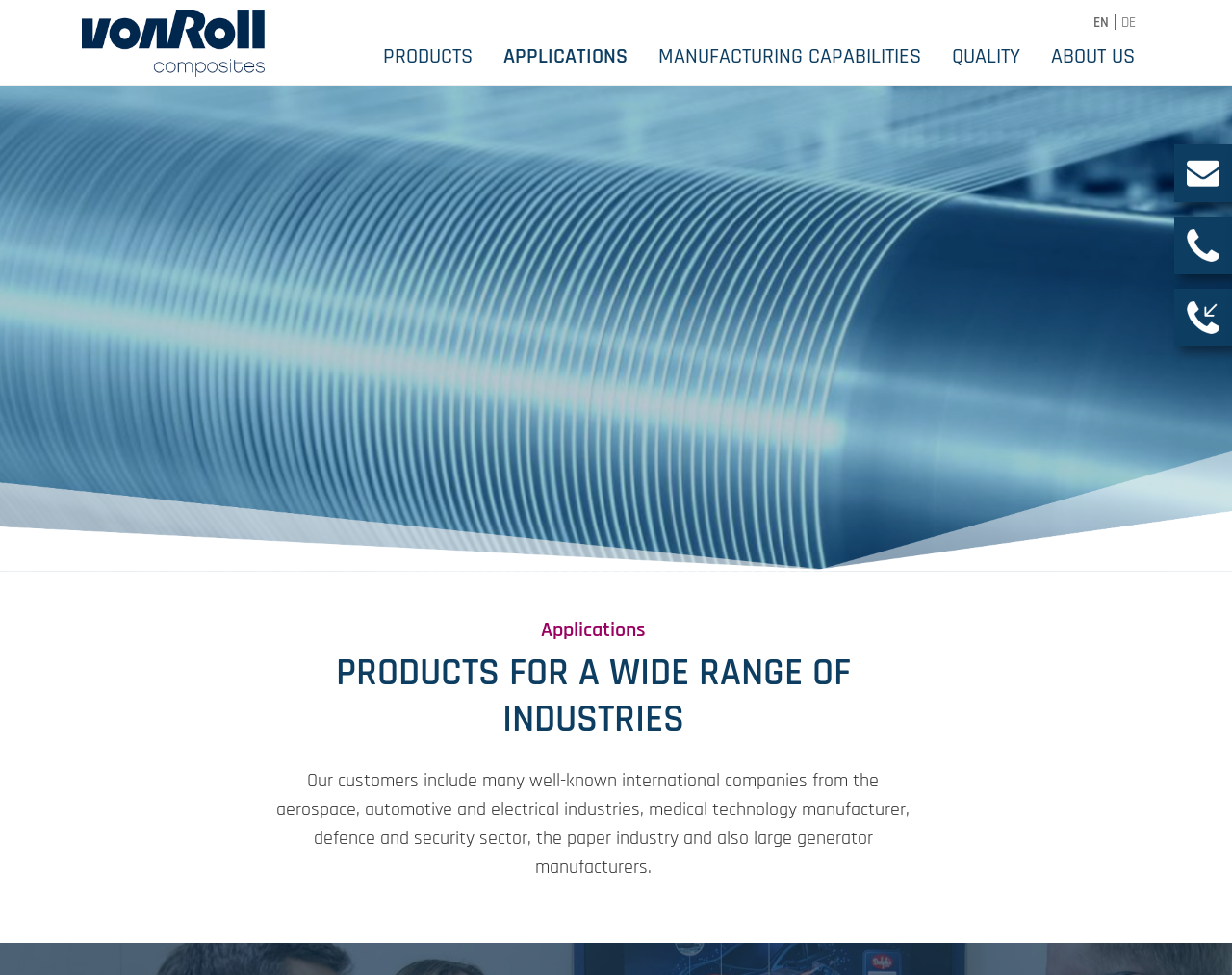Please identify and generate the text content of the webpage's main heading.

PRODUCTS FOR A WIDE RANGE OF INDUSTRIES